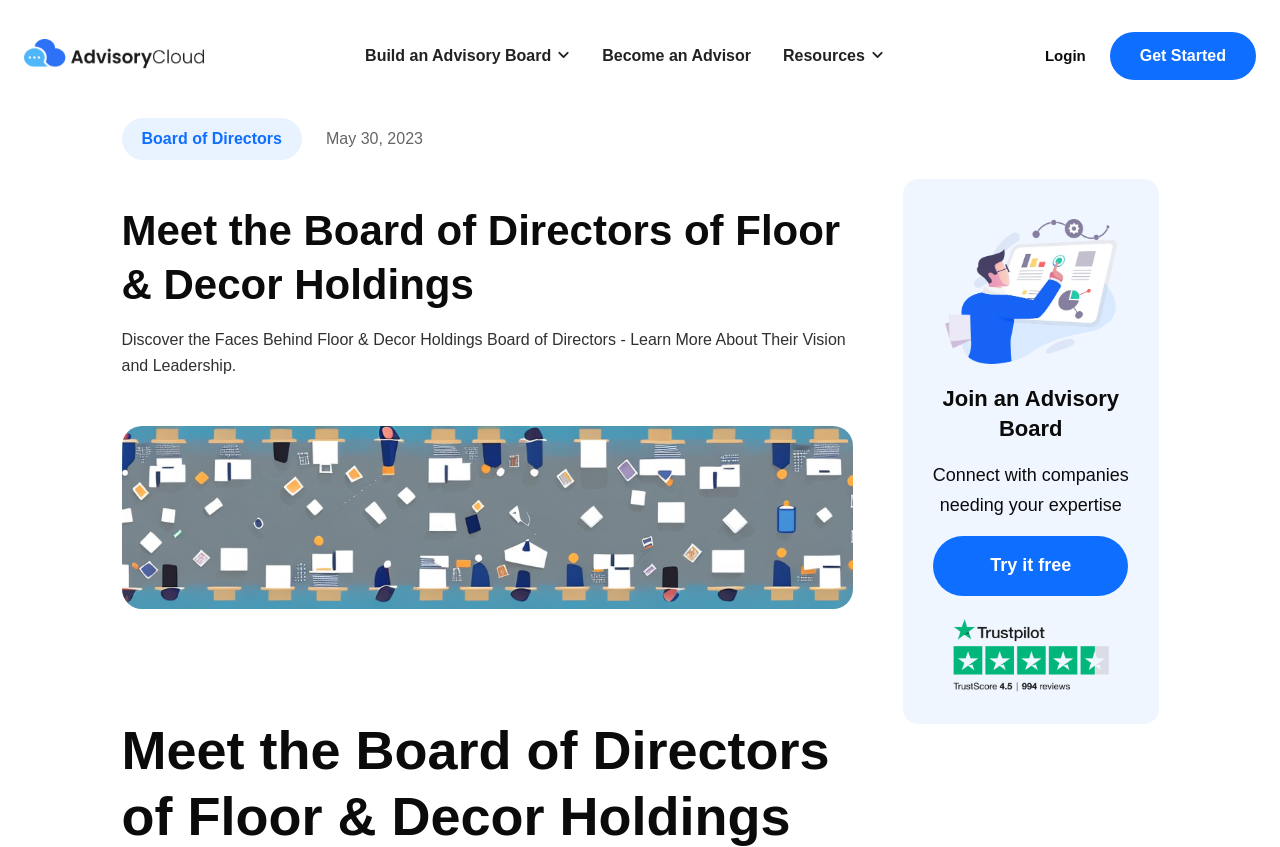What is the text above the 'Board of Directors' link?
Answer with a single word or phrase, using the screenshot for reference.

May 30, 2023